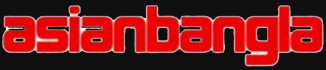Explain the scene depicted in the image, including all details.

The image features the bold and vibrant logo of "asianbangla," crafted in a striking red font against a contrasting black background. This logo serves as a visual identity for the platform, emphasizing its focus on Asian-related content, culture, and news. The design is modern and eye-catching, reflecting the dynamic nature of the media it represents. Positioned within the "ABOUT US" section of the website, this logo invites visitors to learn more about the mission and vision of asianbangla.